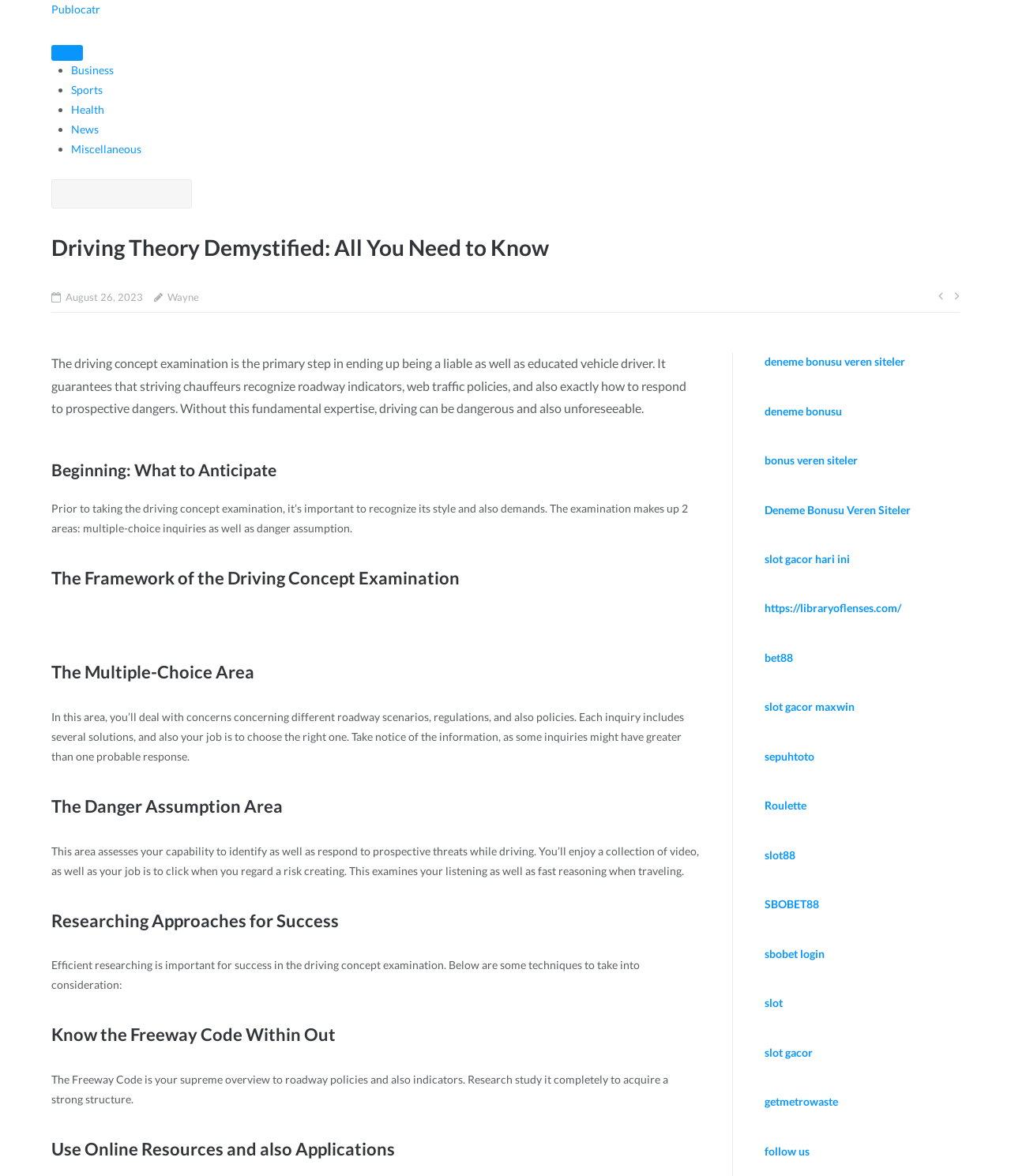Please identify the bounding box coordinates of the clickable element to fulfill the following instruction: "Click on the 'Posts' navigation". The coordinates should be four float numbers between 0 and 1, i.e., [left, top, right, bottom].

[0.928, 0.244, 0.949, 0.261]